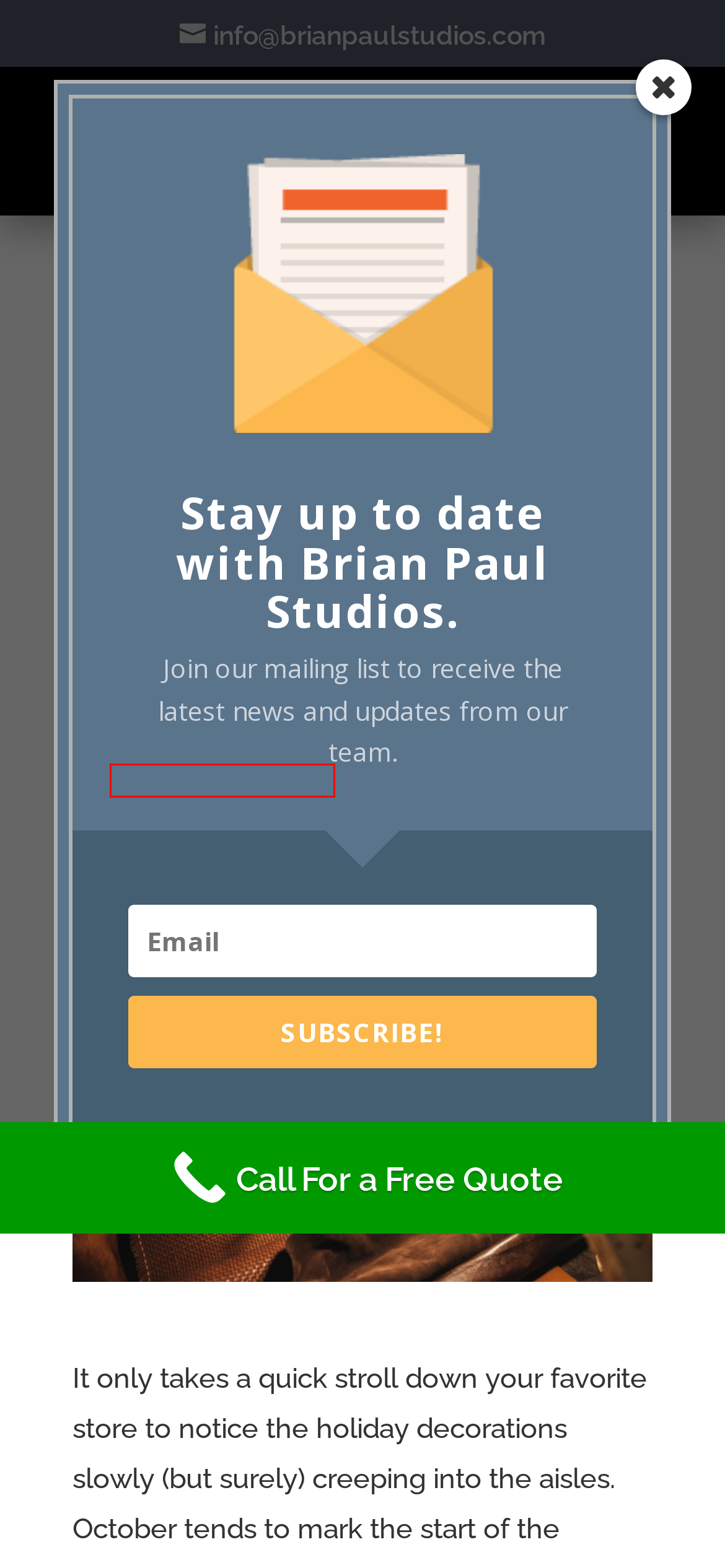Look at the screenshot of the webpage and find the element within the red bounding box. Choose the webpage description that best fits the new webpage that will appear after clicking the element. Here are the candidates:
A. Tips & Suggestions | Brian Paul Studios, Inc
B. What Today’s Product Photos Need to Attract Customer’s Interest | Brian Paul Studios, Inc
C. Product Photography | Brian Paul Studios, Inc
D. Brian Paul Studios, Inc
E. Brian Paul Studios | Brian Paul Studios, Inc
F. What is the Ideal Lighting and Angle for Your Product Photography? | Brian Paul Studios, Inc
G. Archives | Brian Paul Studios, Inc
H. Retouching | Brian Paul Studios, Inc

E